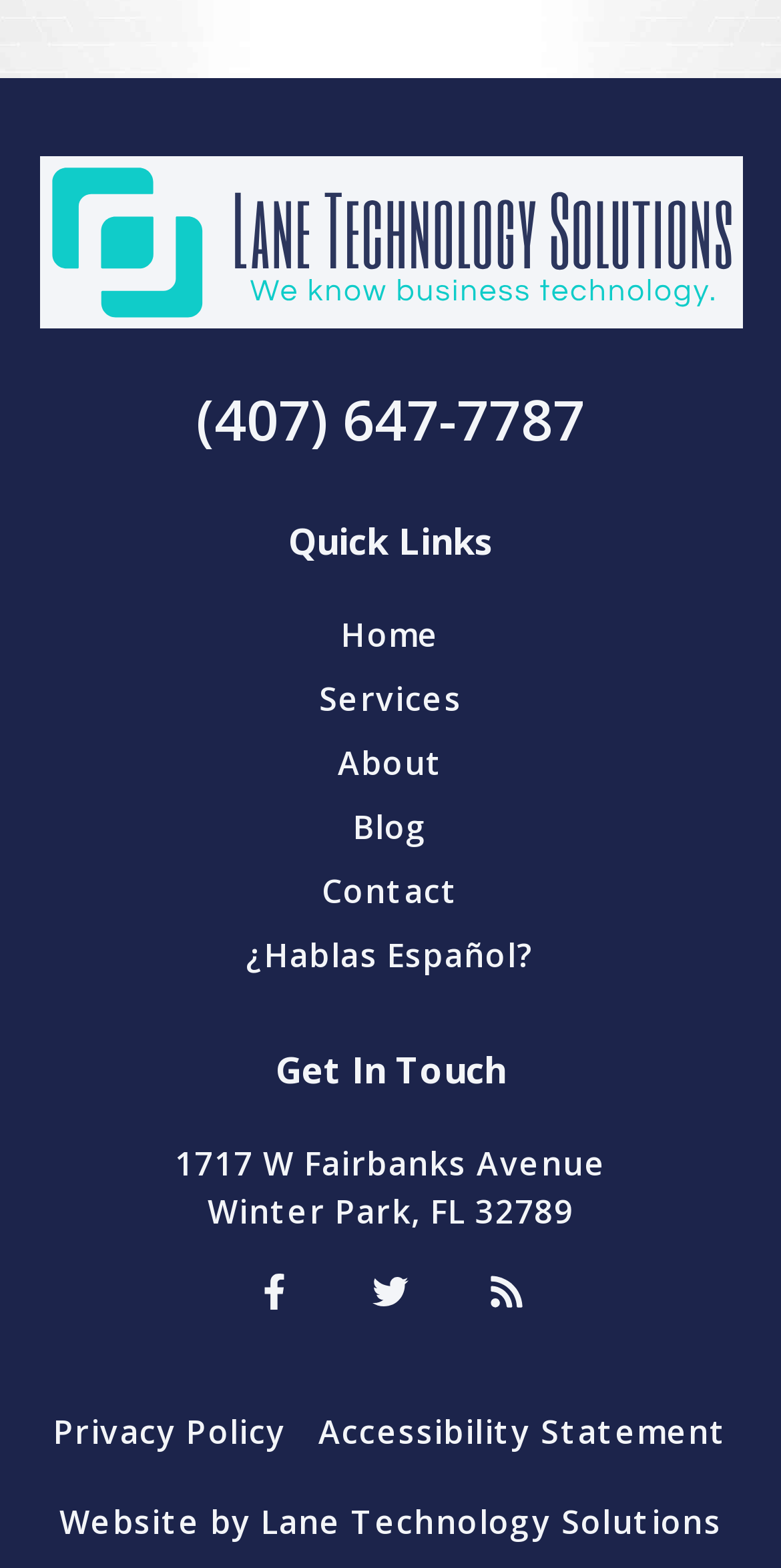How many social media links are there?
Kindly answer the question with as much detail as you can.

I looked at the bottom section of the webpage and counted the social media links. There are three links: Facebook, Twitter, and Rss.